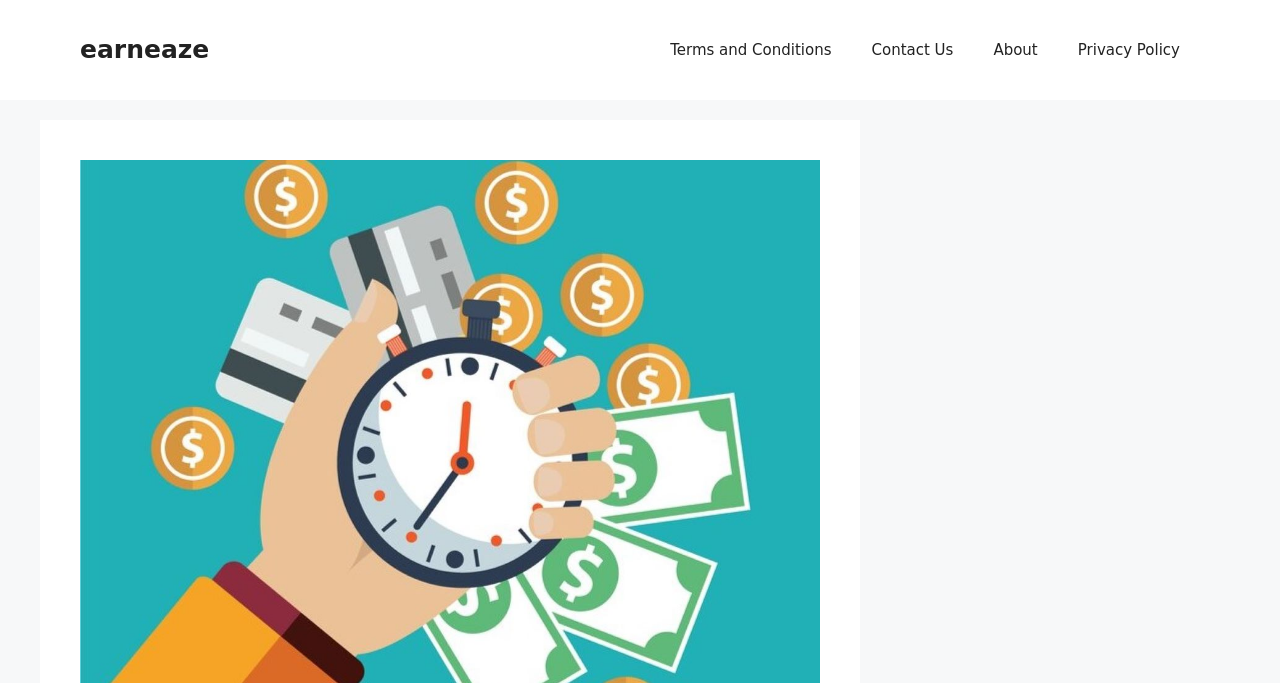Look at the image and answer the question in detail:
What is the position of the 'About' link in the navigation?

The 'About' link is the third link in the primary navigation section, located between the 'Contact Us' and 'Privacy Policy' links.